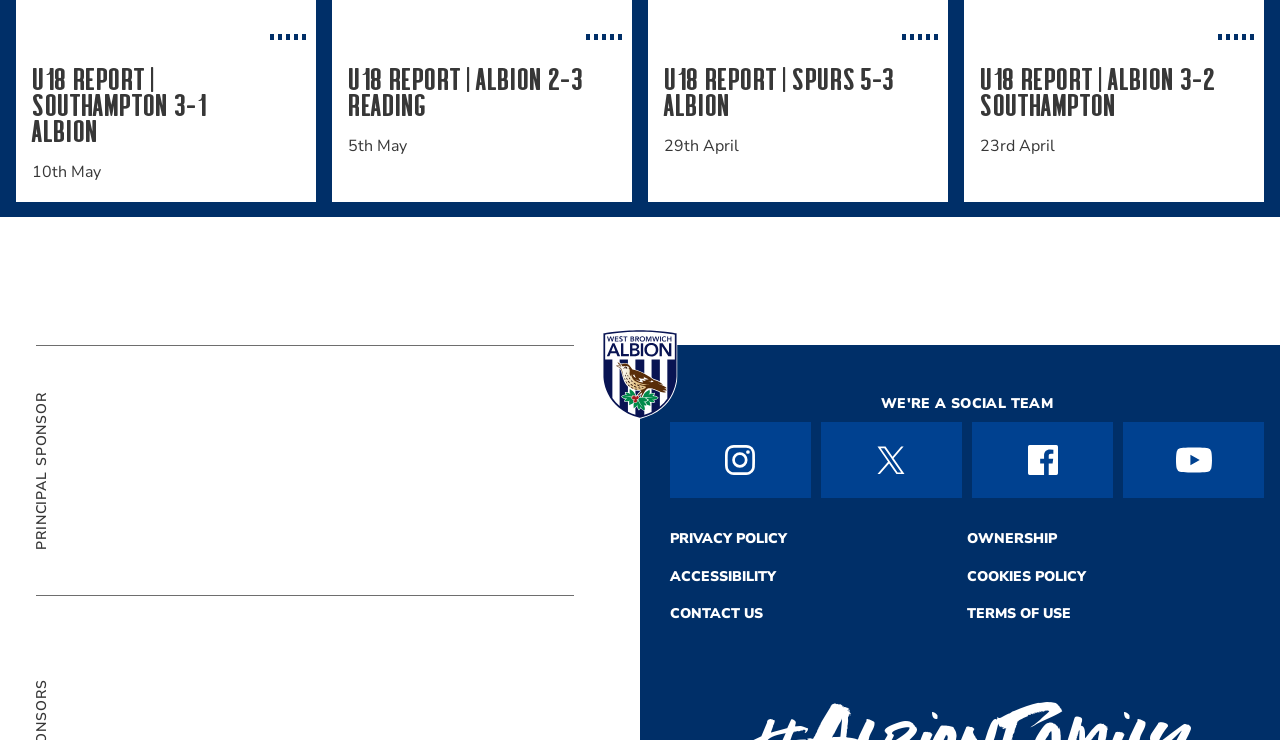Extract the bounding box coordinates of the UI element described: "title="Ideal Heating"". Provide the coordinates in the format [left, top, right, bottom] with values ranging from 0 to 1.

[0.165, 0.539, 0.312, 0.724]